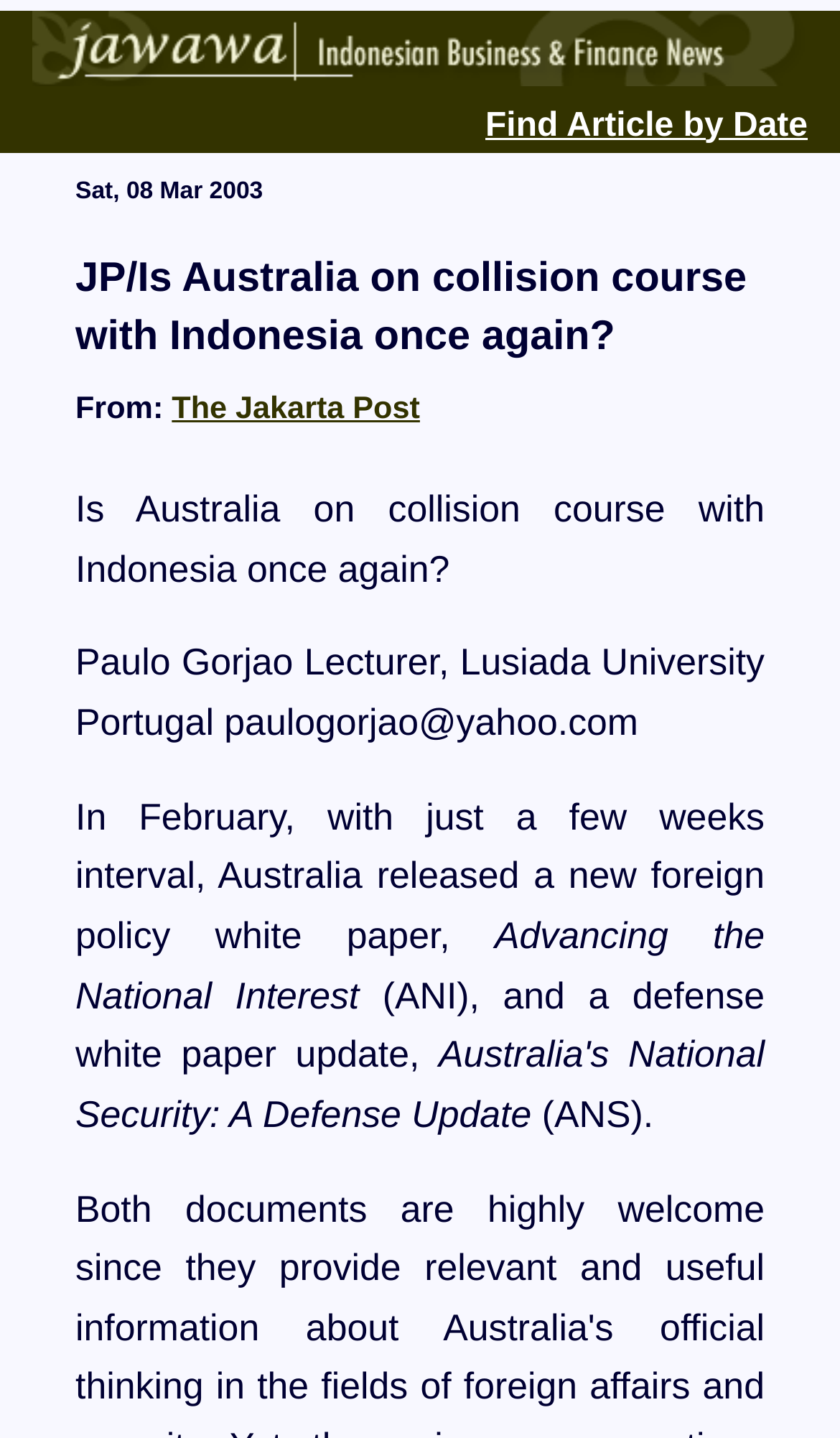What is the title of the white paper? Examine the screenshot and reply using just one word or a brief phrase.

Advancing the National Interest